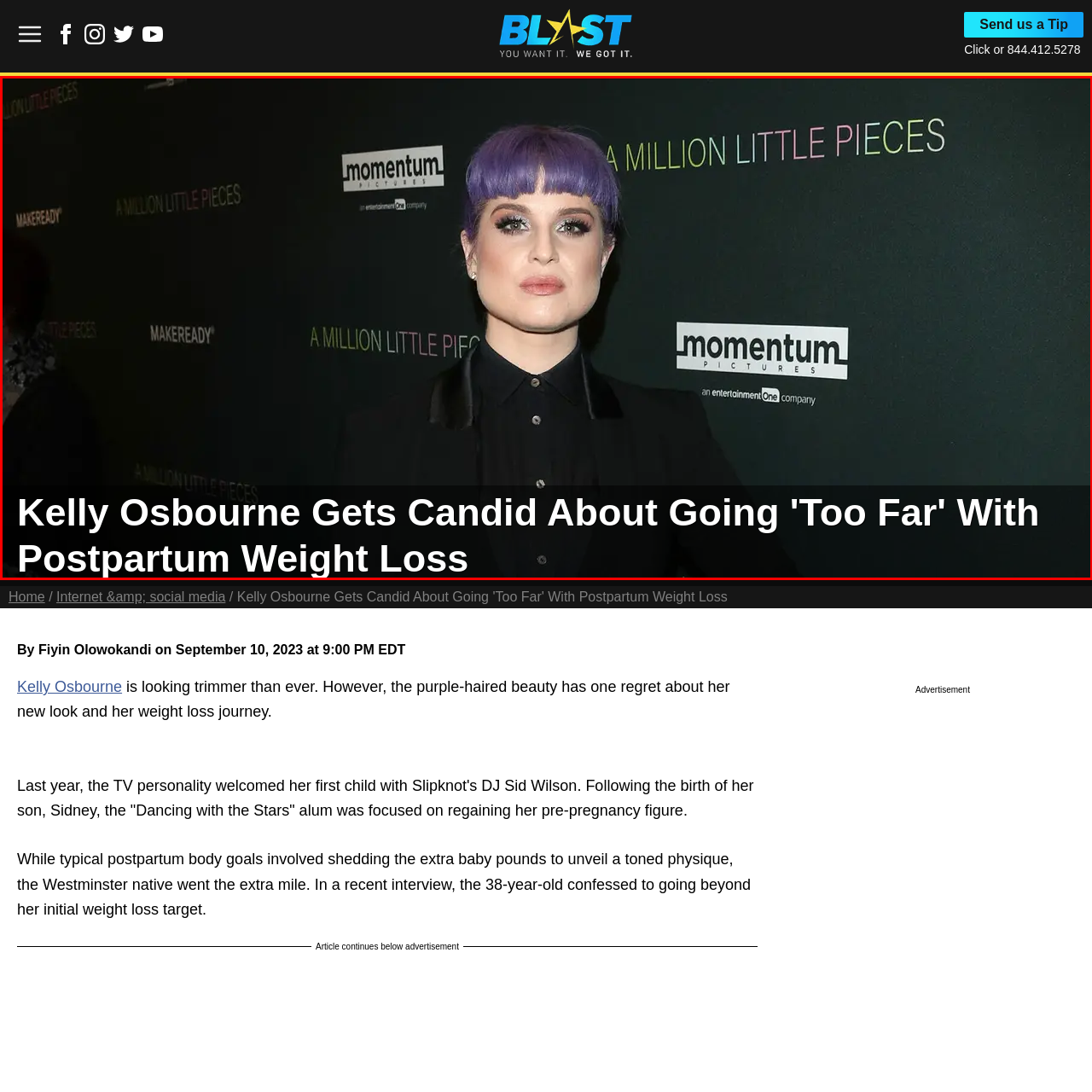Concentrate on the image bordered by the red line and give a one-word or short phrase answer to the following question:
What is Kelly Osbourne open about?

her postpartum weight loss journey